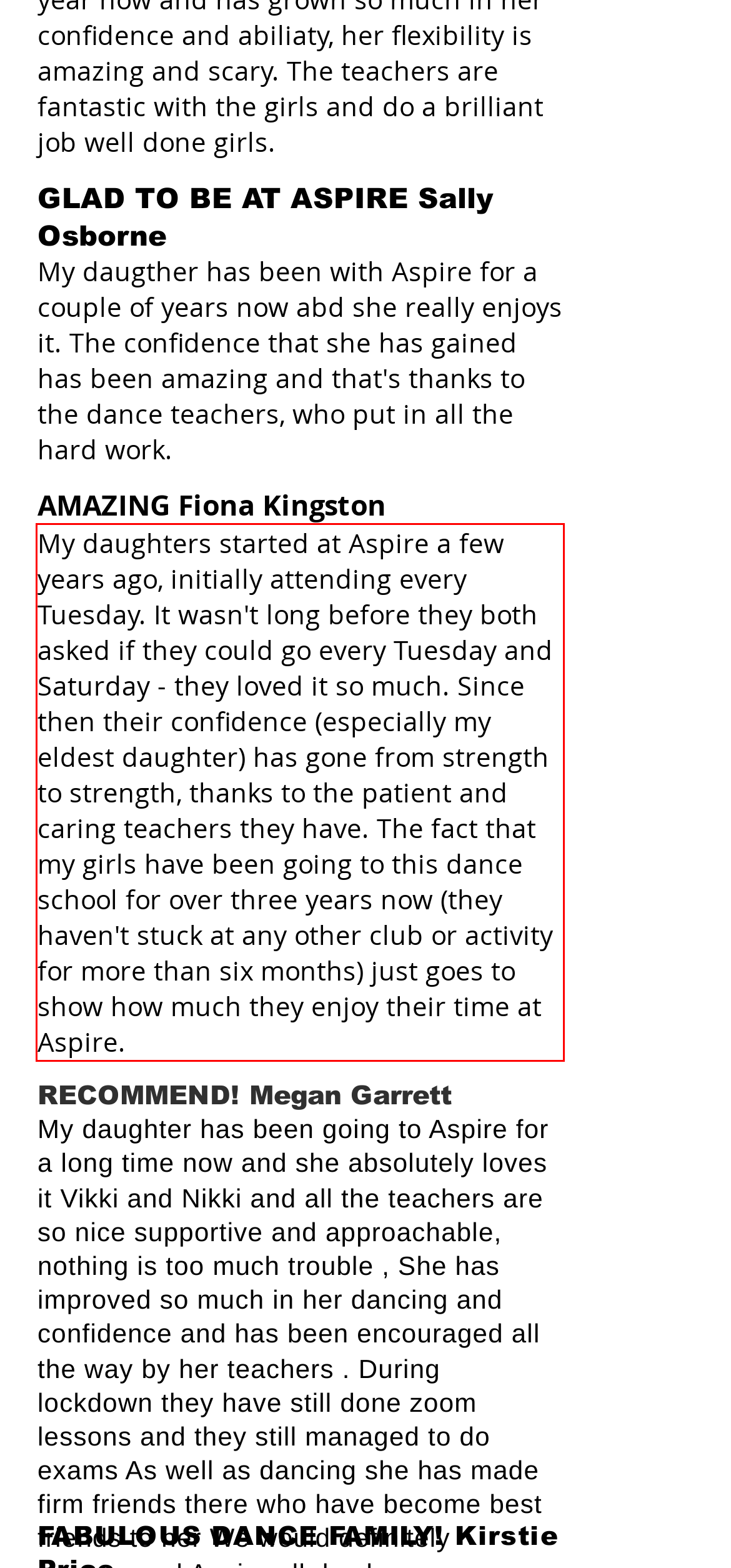You are given a screenshot showing a webpage with a red bounding box. Perform OCR to capture the text within the red bounding box.

My daughters started at Aspire a few years ago, initially attending every Tuesday. It wasn't long before they both asked if they could go every Tuesday and Saturday - they loved it so much. Since then their confidence (especially my eldest daughter) has gone from strength to strength, thanks to the patient and caring teachers they have. The fact that my girls have been going to this dance school for over three years now (they haven't stuck at any other club or activity for more than six months) just goes to show how much they enjoy their time at Aspire.